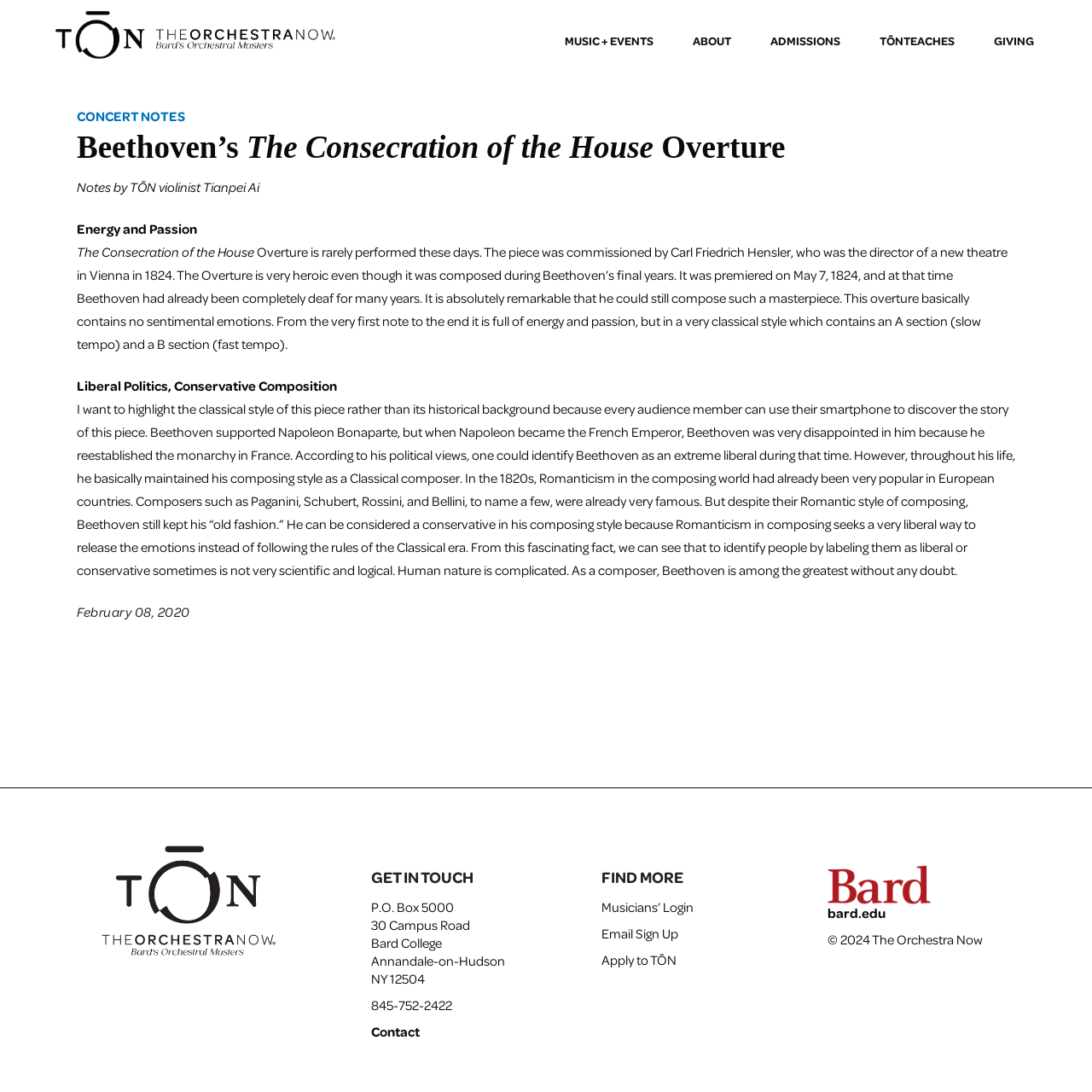Locate the bounding box coordinates of the UI element described by: "Musicians’ Login". Provide the coordinates as four float numbers between 0 and 1, formatted as [left, top, right, bottom].

[0.551, 0.822, 0.635, 0.839]